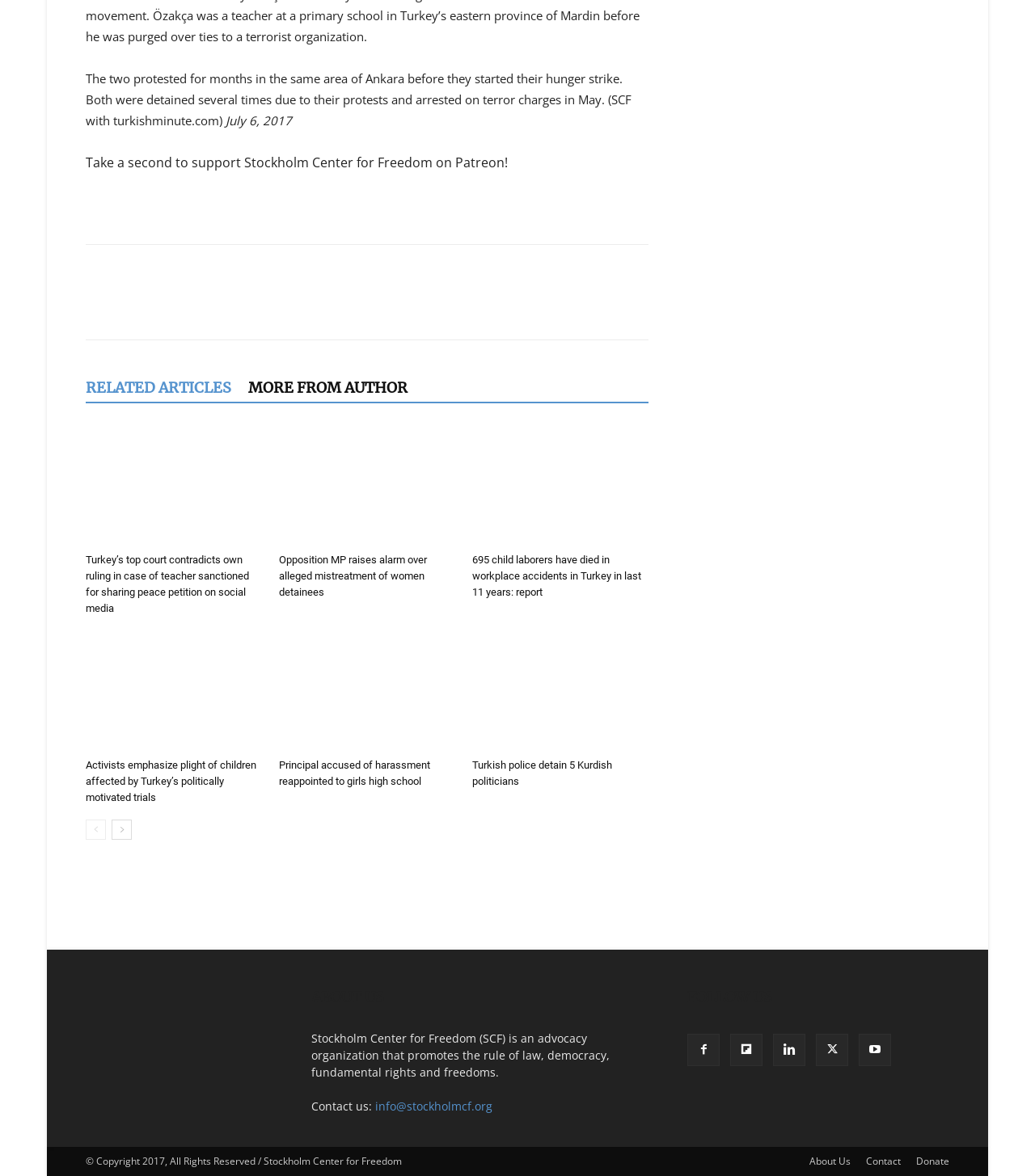Kindly determine the bounding box coordinates for the clickable area to achieve the given instruction: "Go to the next page".

[0.108, 0.697, 0.127, 0.714]